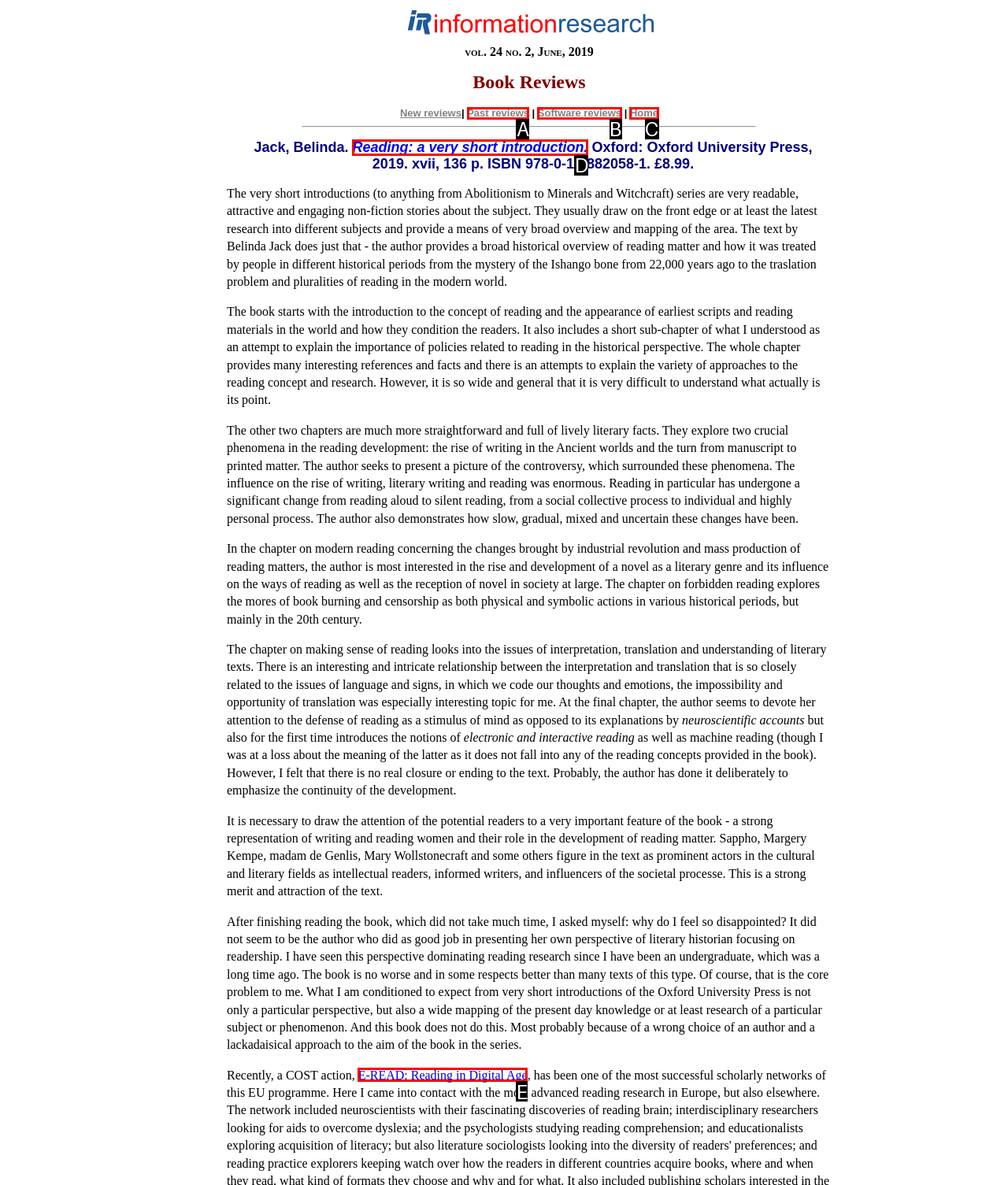Select the appropriate option that fits: Reading: a very short introduction.
Reply with the letter of the correct choice.

D